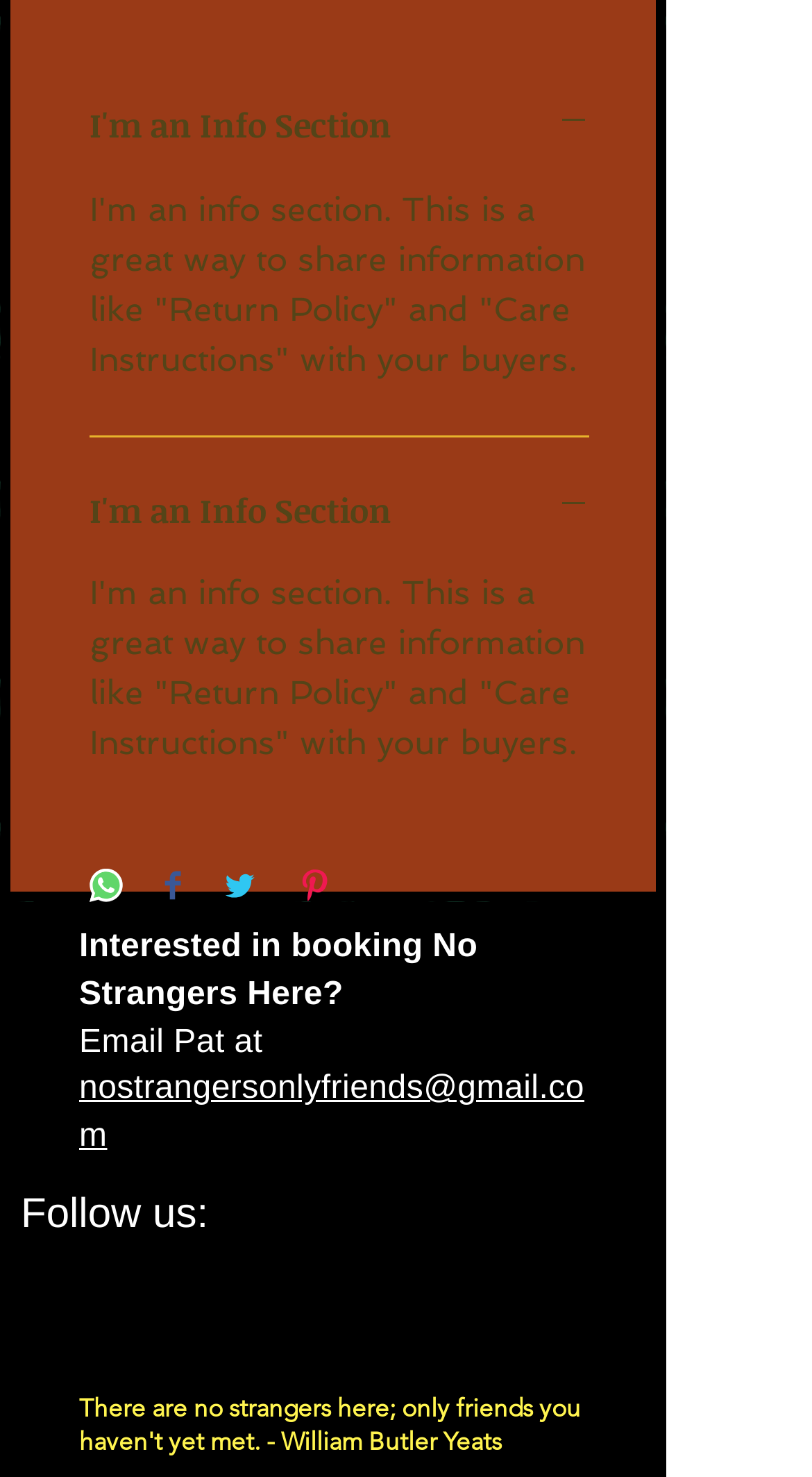Determine the bounding box coordinates of the clickable region to carry out the instruction: "Share on WhatsApp".

[0.11, 0.588, 0.151, 0.615]